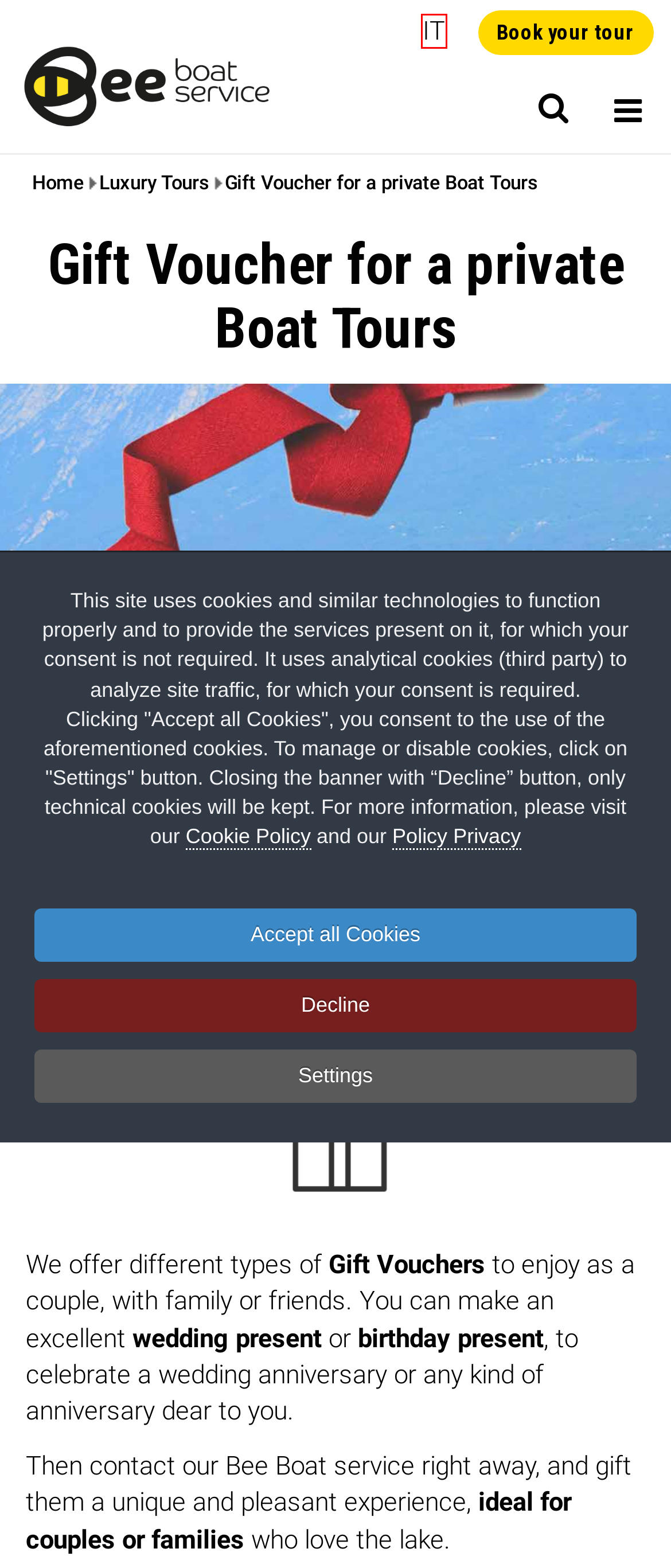Review the webpage screenshot provided, noting the red bounding box around a UI element. Choose the description that best matches the new webpage after clicking the element within the bounding box. The following are the options:
A. Privacy Policy
B. Gite in Barca e Giro sul Lago di Garda - Beeboatservice
C. Faq
D. Transfer and Taxi Boat Service: Restaurants - Shopping - Cities
E. Lake Garda Boat Trips and Lake Garda Tours - Beeboatservice
F. Itinerary 7 - Tour of Lower Lake
G. Cookies Policy
H. Wedding Tours and Photo Service by Boat

B